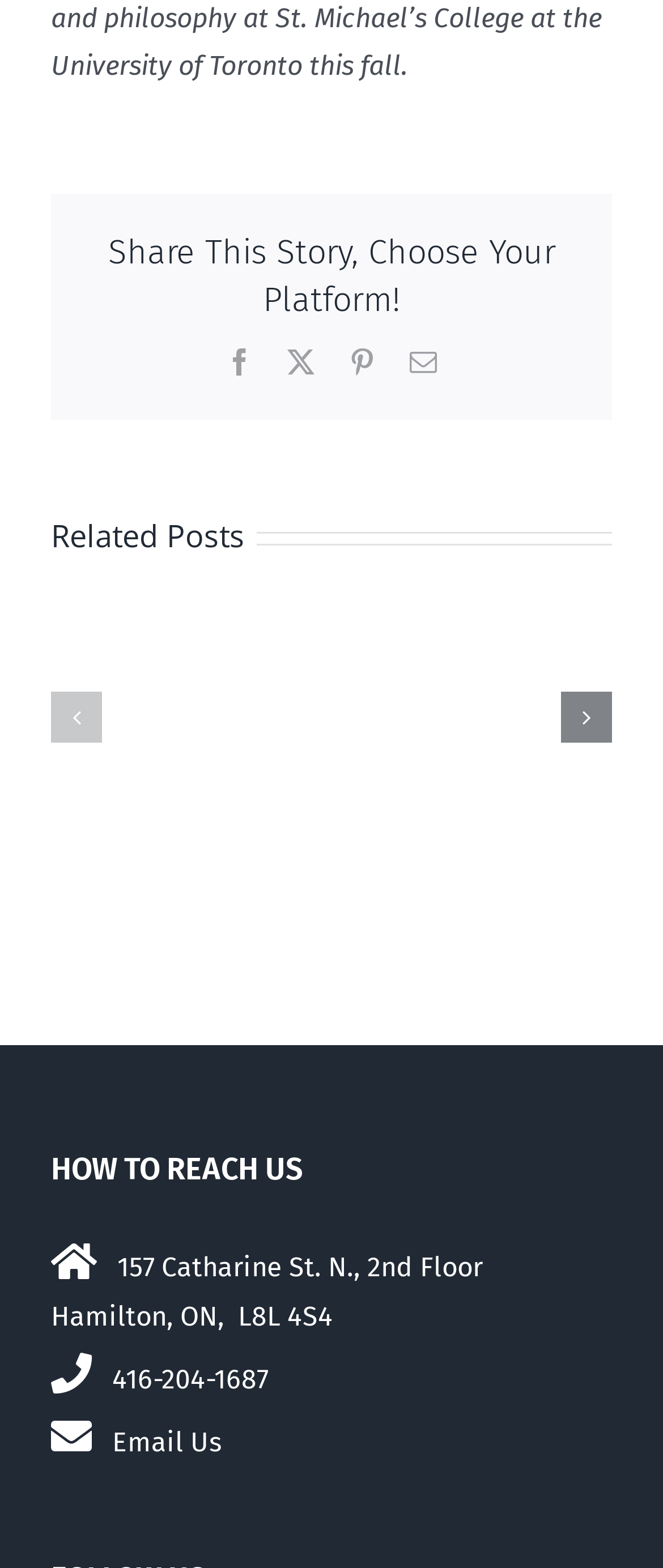What is the email address to contact?
From the details in the image, provide a complete and detailed answer to the question.

I found the email address to contact by looking at the link element under the 'HOW TO REACH US' heading. The email address is 'theinterim@theinterim.com'.